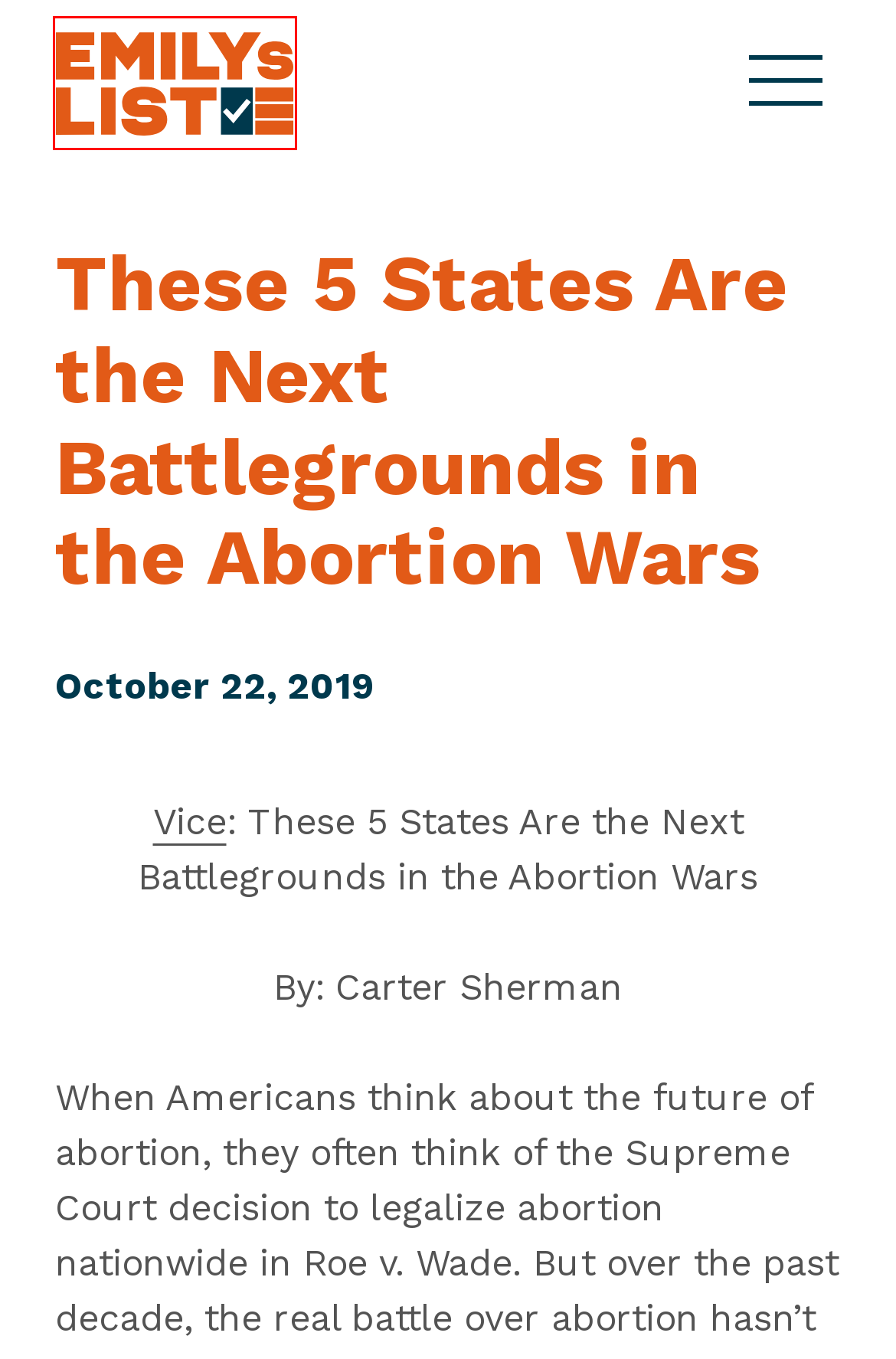Look at the given screenshot of a webpage with a red rectangle bounding box around a UI element. Pick the description that best matches the new webpage after clicking the element highlighted. The descriptions are:
A. Accessibility Statement - EMILYs List
B. Federal and Gubernatorial Candidates - EMILYs List
C. Women Vote - EMILYs List
D. EMILYs List Action - EMILYs List
E. Privacy Policy - EMILYs List
F. Home - EMILYs List
G. Record-breaking fundraising in Virginia's legislative races - EMILYs List
H. About Us - EMILYs List

F